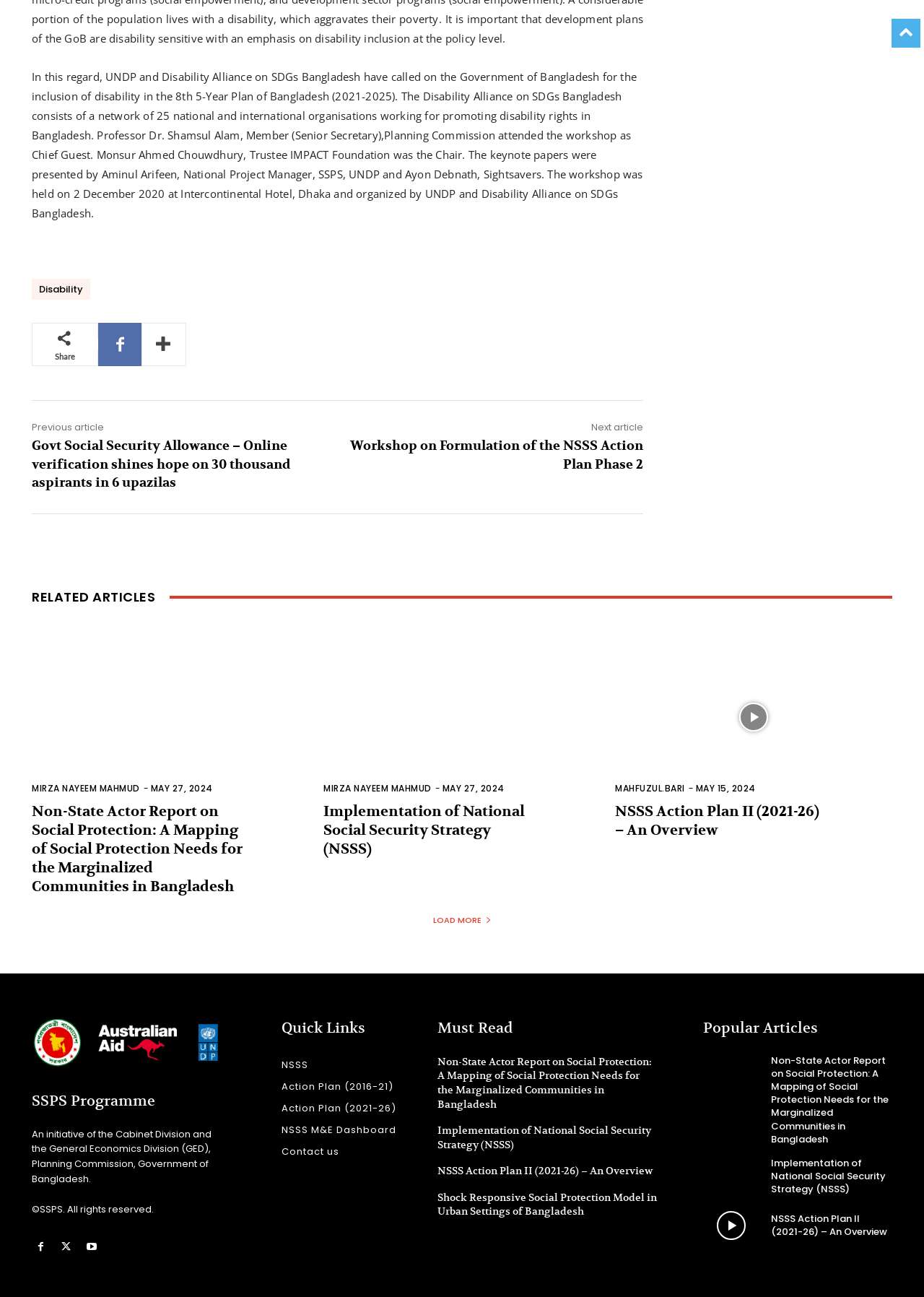What is the date of the article 'Non-State Actor Report on Social Protection: A Mapping of Social Protection Needs for the Marginalized Communities in Bangladesh'?
Please provide a single word or phrase as the answer based on the screenshot.

MAY 27, 2024